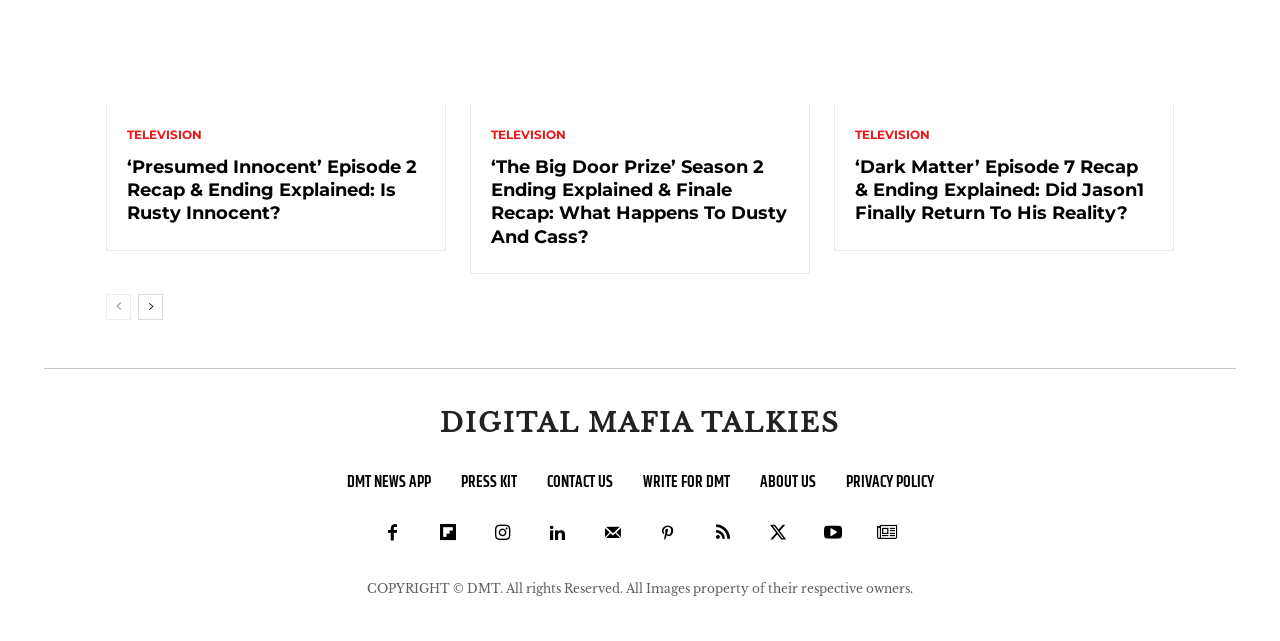Specify the bounding box coordinates of the area to click in order to follow the given instruction: "learn about 'The Big Door Prize' season 2 ending."

[0.384, 0.243, 0.616, 0.389]